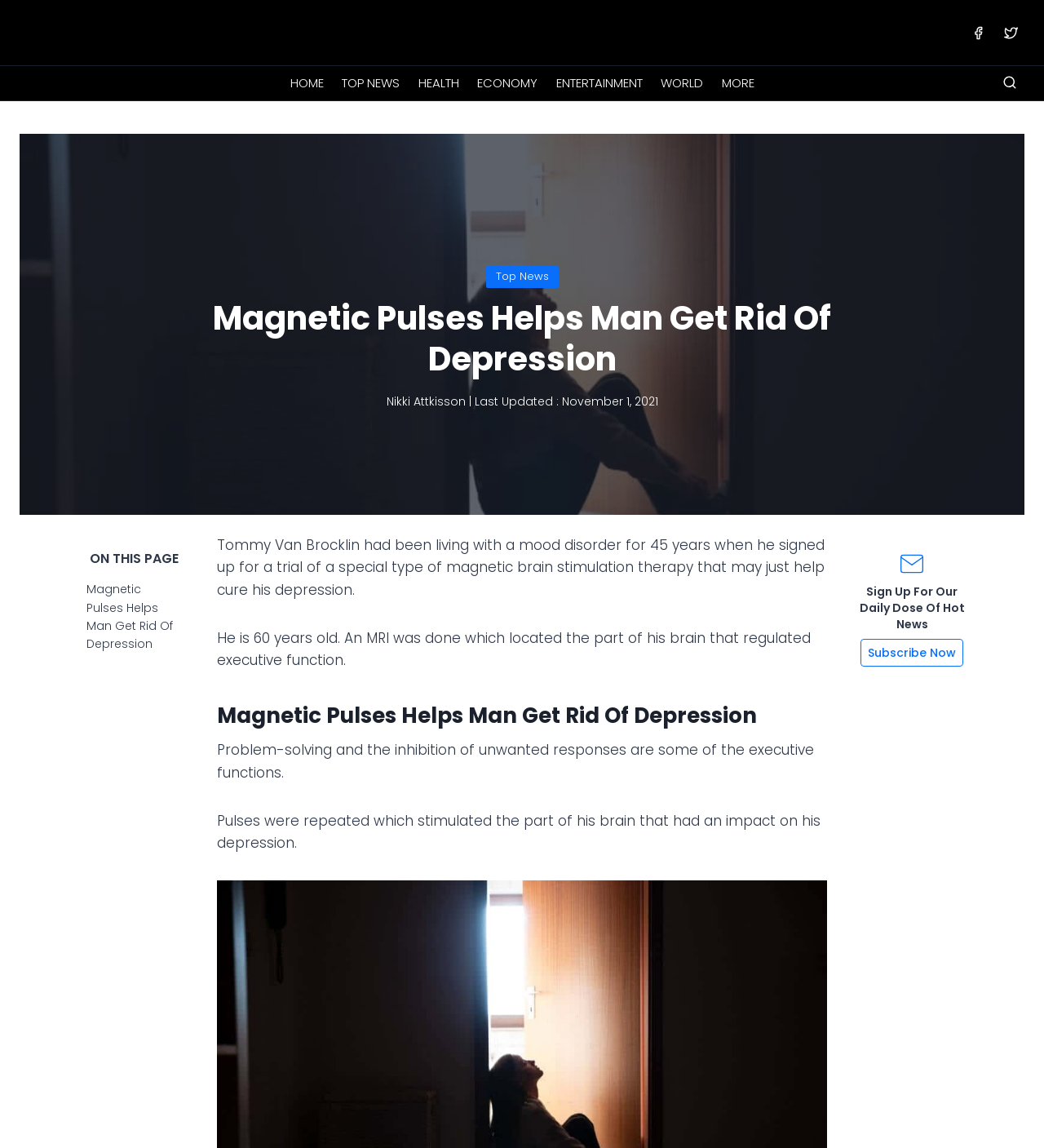Determine the bounding box coordinates of the area to click in order to meet this instruction: "Go to Home page".

[0.269, 0.058, 0.319, 0.087]